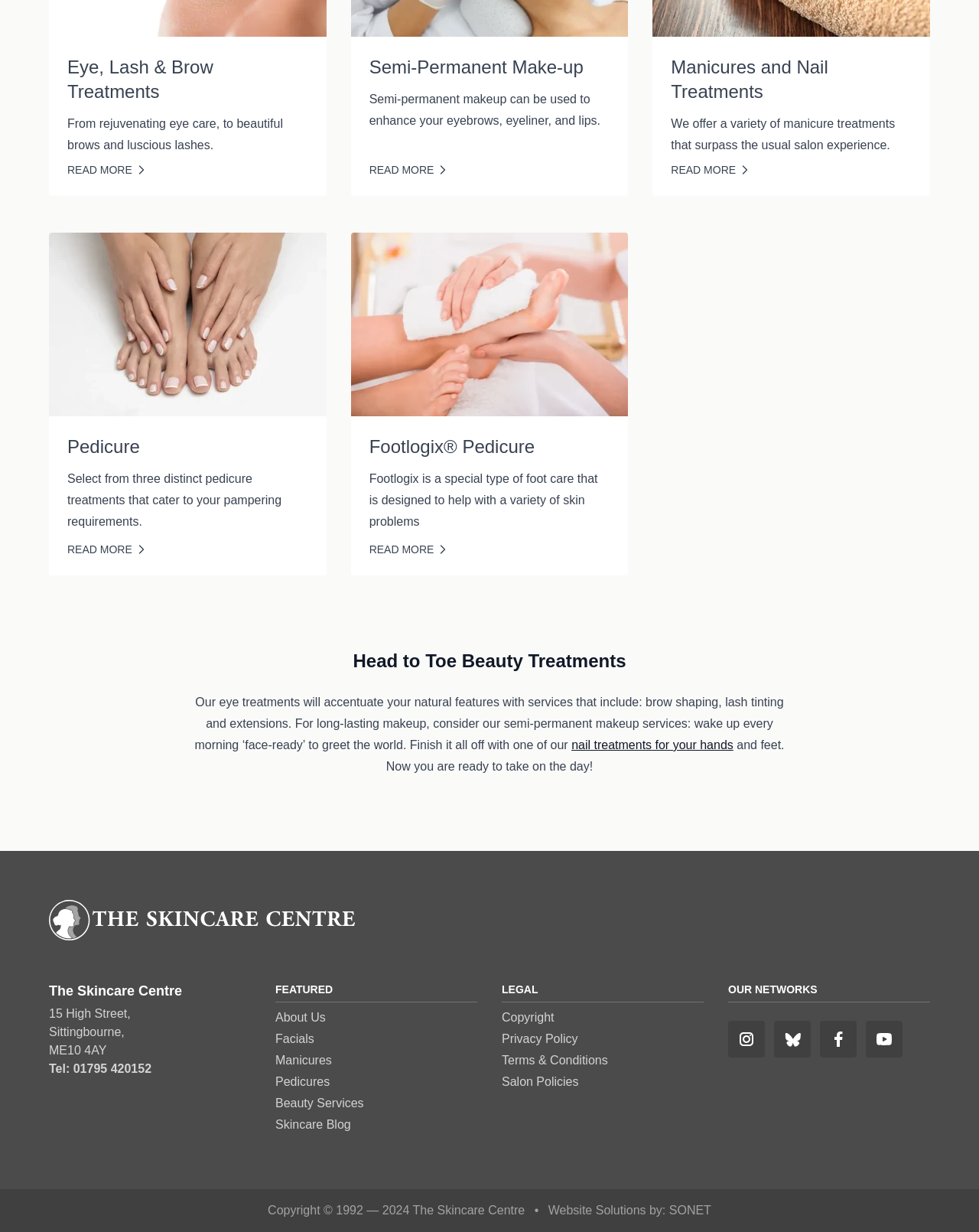Could you highlight the region that needs to be clicked to execute the instruction: "Read more about Semi-Permanent Make-up"?

[0.377, 0.132, 0.623, 0.144]